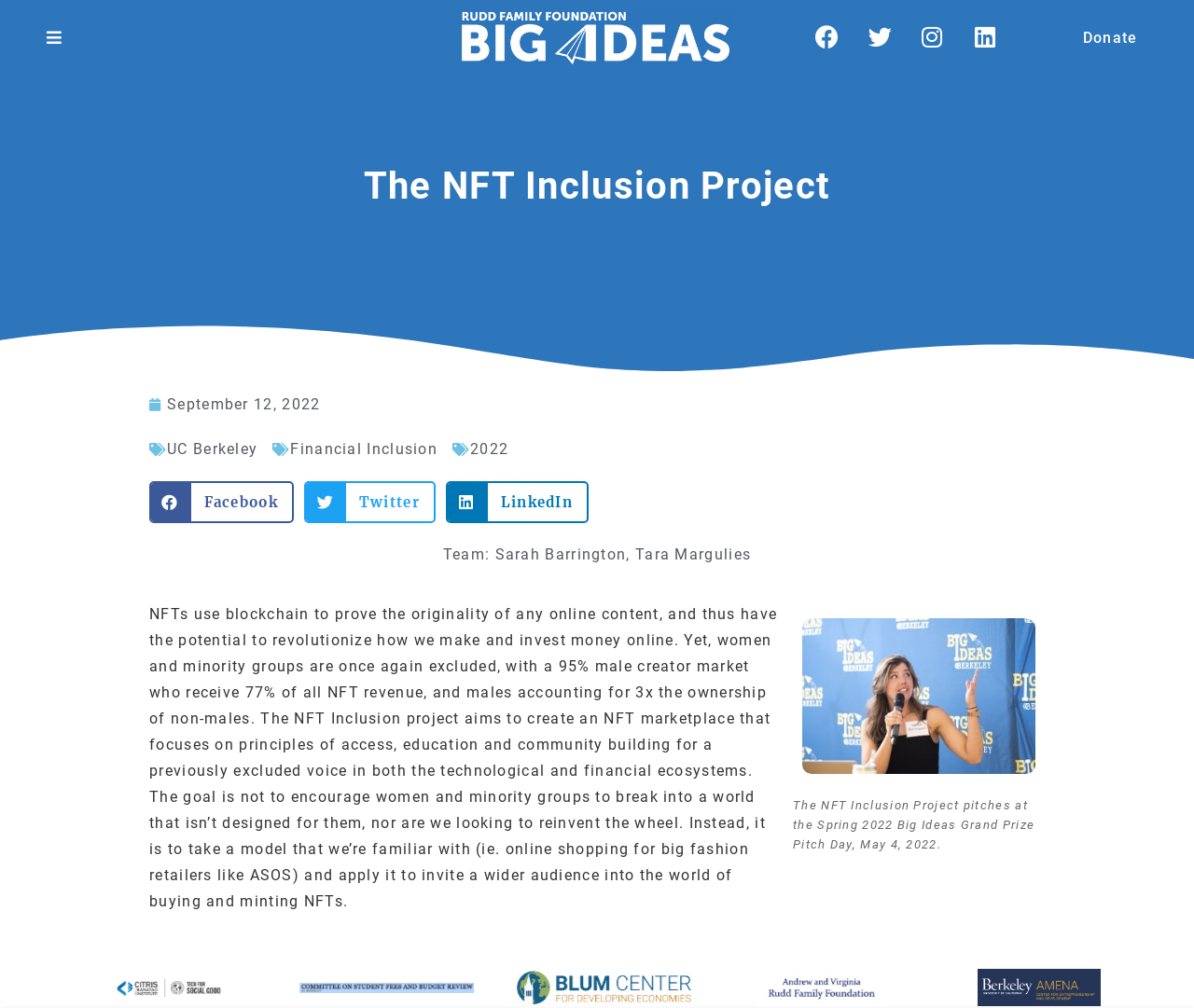Indicate the bounding box coordinates of the element that must be clicked to execute the instruction: "Visit Facebook page". The coordinates should be given as four float numbers between 0 and 1, i.e., [left, top, right, bottom].

[0.674, 0.013, 0.713, 0.059]